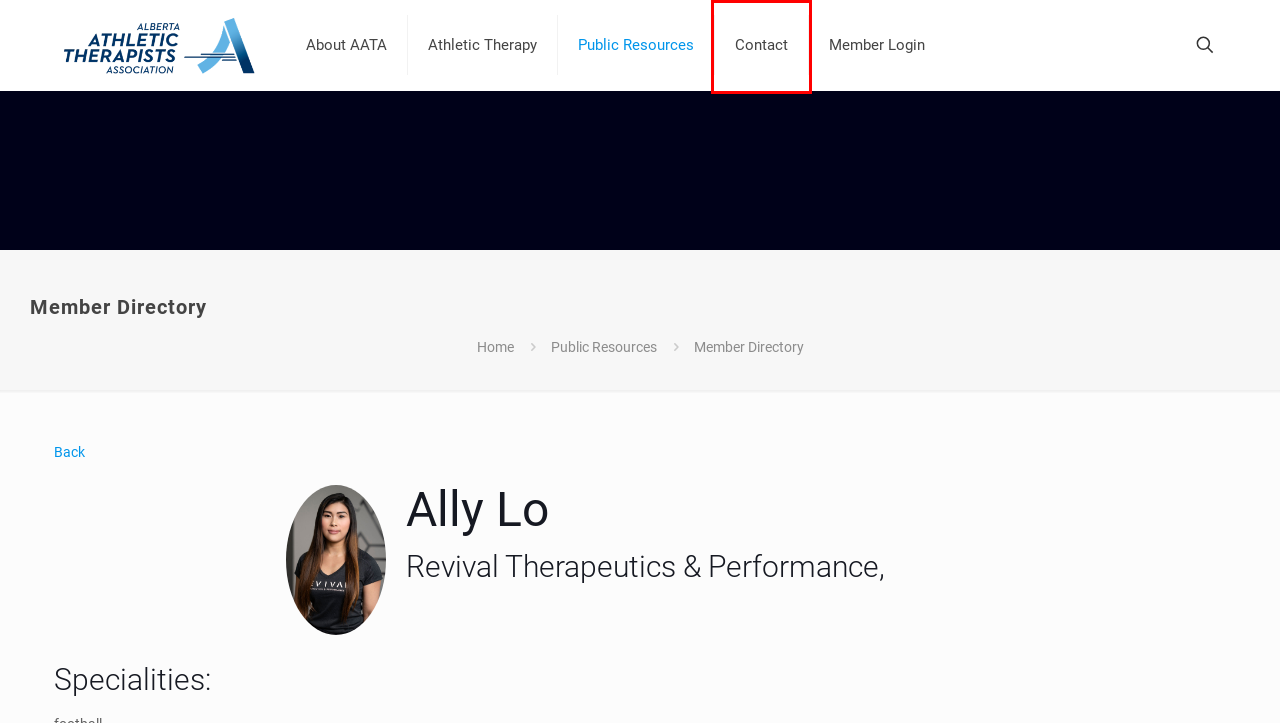Using the screenshot of a webpage with a red bounding box, pick the webpage description that most accurately represents the new webpage after the element inside the red box is clicked. Here are the candidates:
A. Athletic Therapy jobs - find employment opportunities
B. Alberta Athletic Therapists - treating pain and injury
C. Resources - Athletic Therapists & musculoskeletal system treatment
D. Member Login - Alberta Athletic Therapists Association
E. About AATA - supporting Athletic Therapists in Alberta
F. Contact us - Alberta Athletic Therapists Association
G. About Athletic Therapy - treating pain, sprains and injuries
H. Treatment for concussion - benefits of Athletic Therapy

F